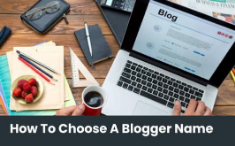What is beside the laptop?
Answer the question using a single word or phrase, according to the image.

Note papers and smartphone